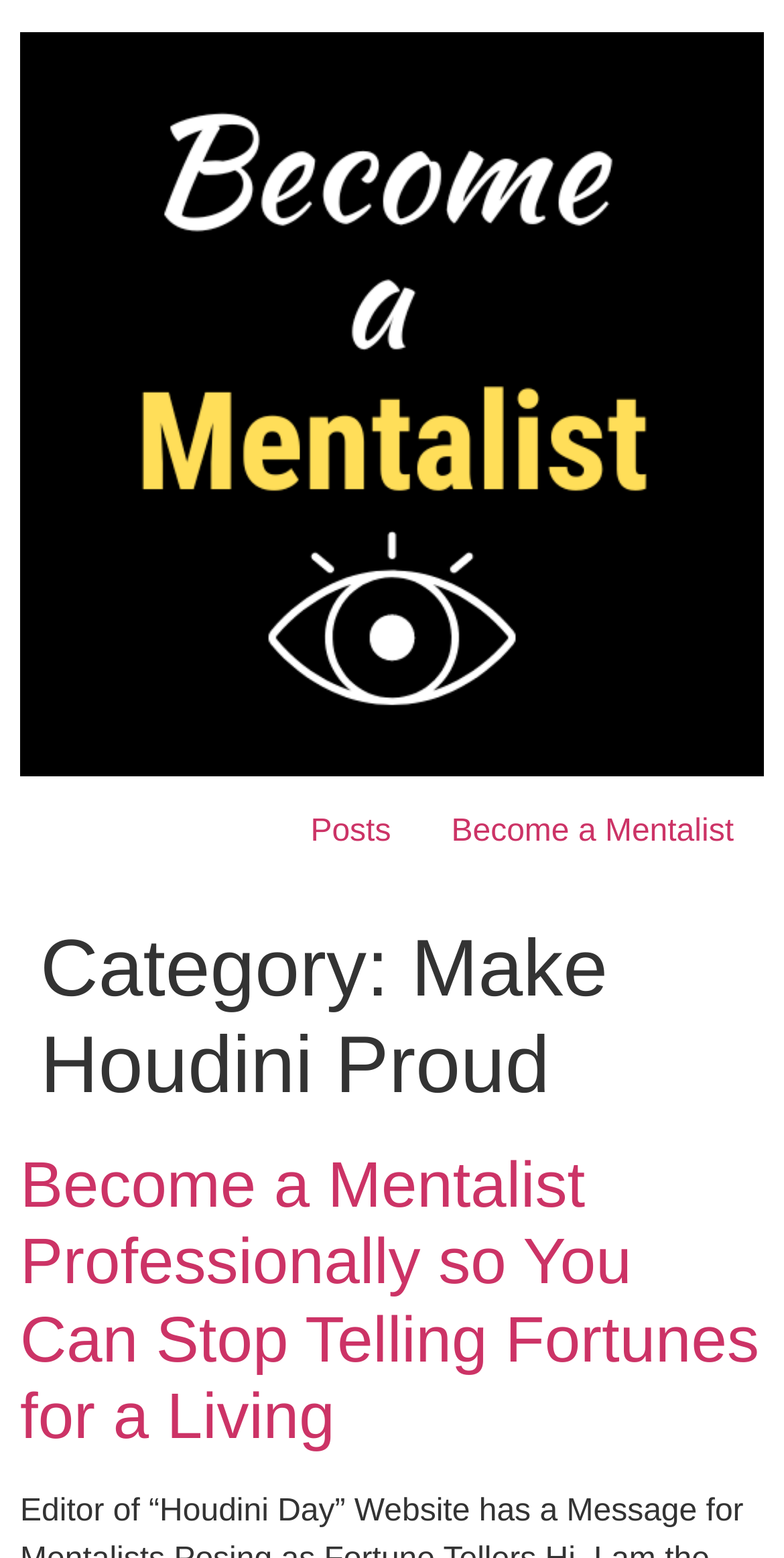Write an extensive caption that covers every aspect of the webpage.

The webpage is about becoming a mentalist, with a prominent link "Become a Mentalist" at the top, accompanied by an image with the same title. This link takes up most of the top section of the page. 

Below the top section, there are two links, "Posts" and "Become a Mentalist", positioned side by side. The "Become a Mentalist" link is a duplicate of the one at the top.

Underneath these links, there is a header section that spans the entire width of the page. Within this section, there are two headings. The first heading, "Category: Make Houdini Proud", is followed by a longer heading that reads "Become a Mentalist Professionally so You Can Stop Telling Fortunes for a Living". This longer heading is also a link, and it takes up most of the width of the page.